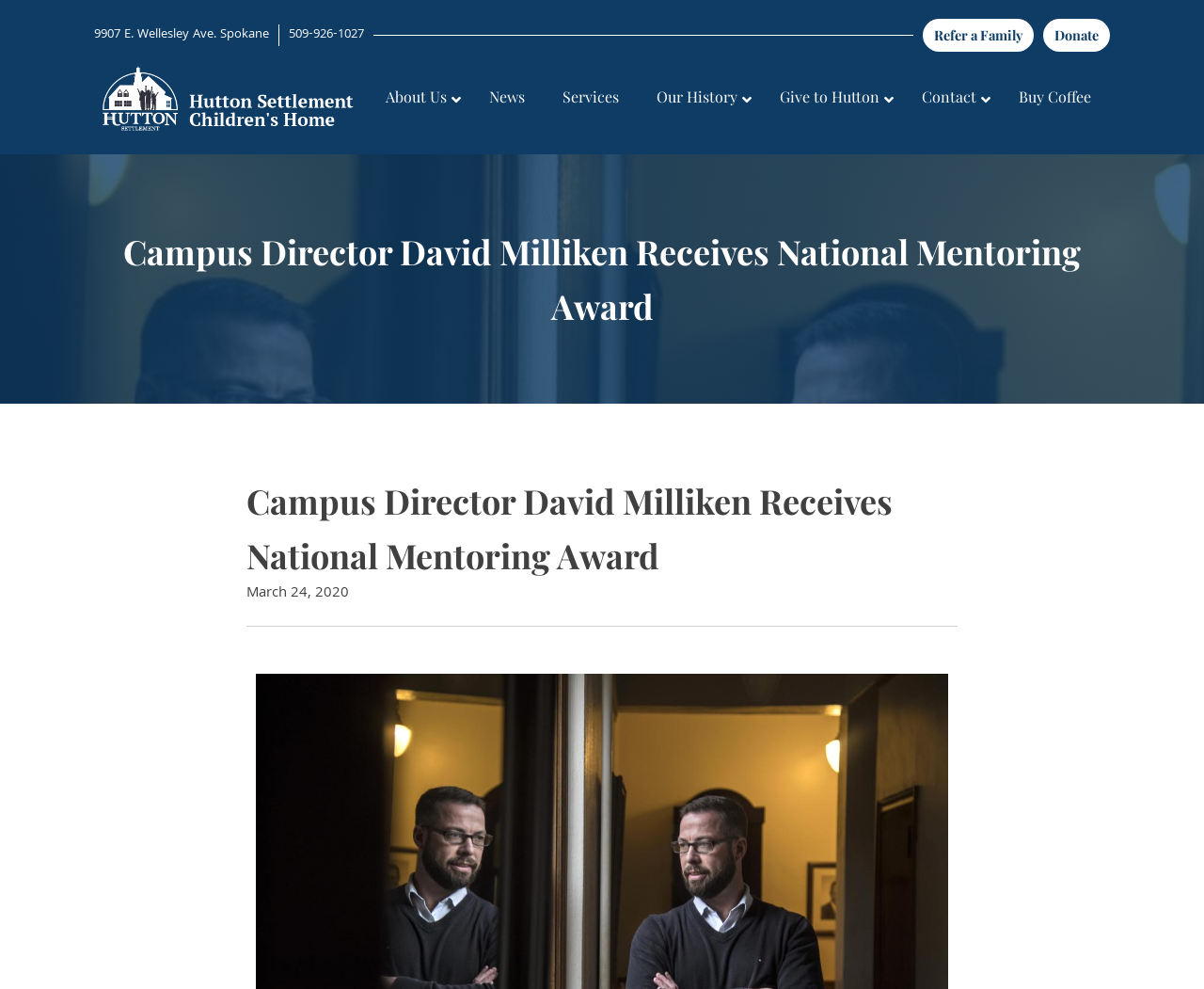Point out the bounding box coordinates of the section to click in order to follow this instruction: "Read about the news".

[0.391, 0.074, 0.452, 0.125]